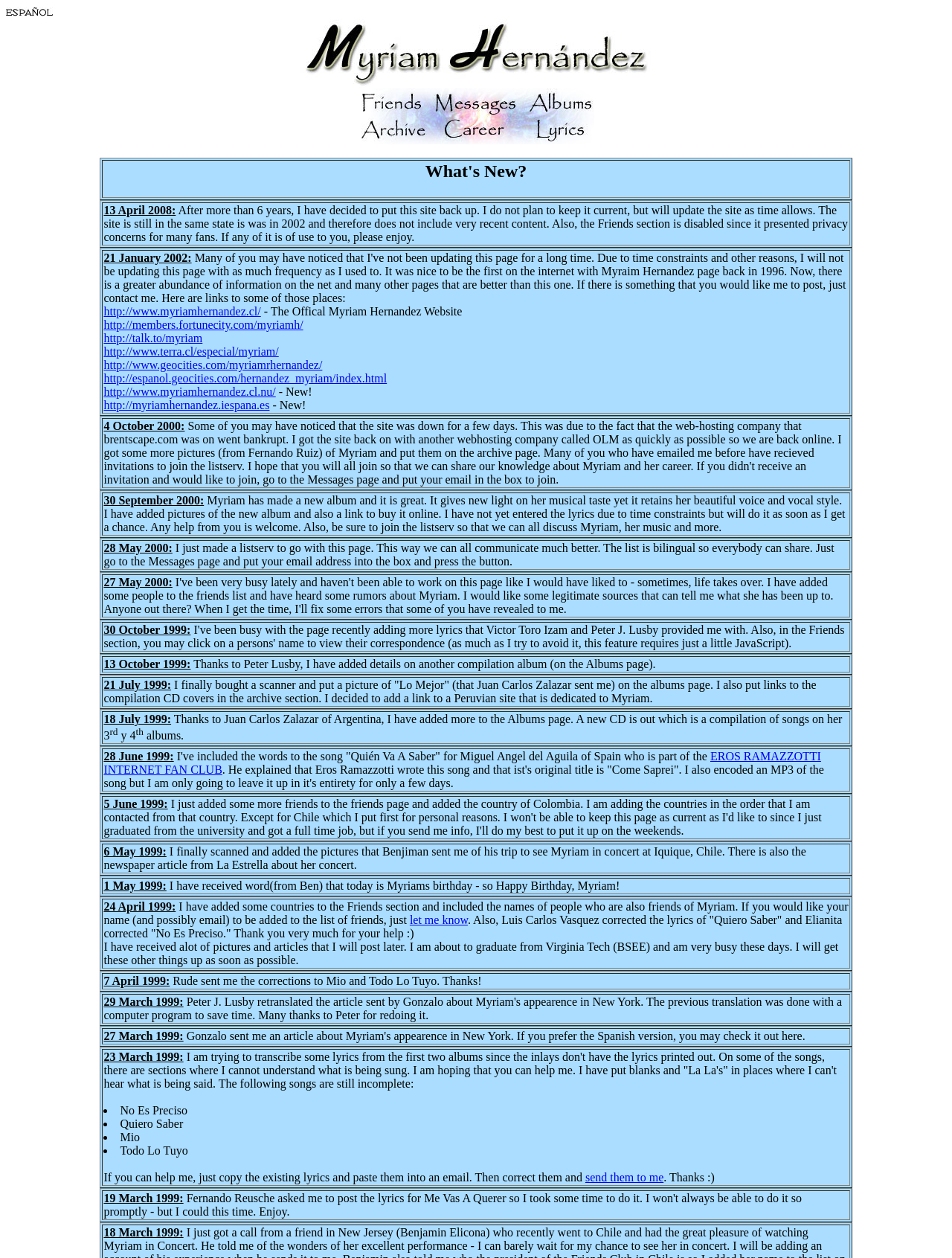Give a detailed account of the webpage.

This webpage is dedicated to the Chilean singer Myriam Hernández. At the top, there is a link "Clicea Aquí Por Español" (Click here for Spanish) with an accompanying image. Below this, the singer's name is displayed in a large font, followed by a brief description of her.

The main content of the webpage is divided into several sections, each containing updates and news about Myriam Hernández's career and life. These sections are arranged in a chronological order, with the most recent updates at the top. Each section includes a date, followed by a brief description of the update, which may include information about new albums, concerts, or other events related to the singer.

There are also several links to other websites and resources, including the official Myriam Hernández website, fan clubs, and online stores where her music can be purchased. Additionally, there are images and articles about the singer, including concert photos and newspaper clippings.

The webpage has a simple layout, with a focus on providing information and updates about Myriam Hernández's career. The design is straightforward, with a white background and black text, making it easy to read and navigate. Overall, the webpage appears to be a fan-made site, dedicated to sharing news and information about the singer with her fans.